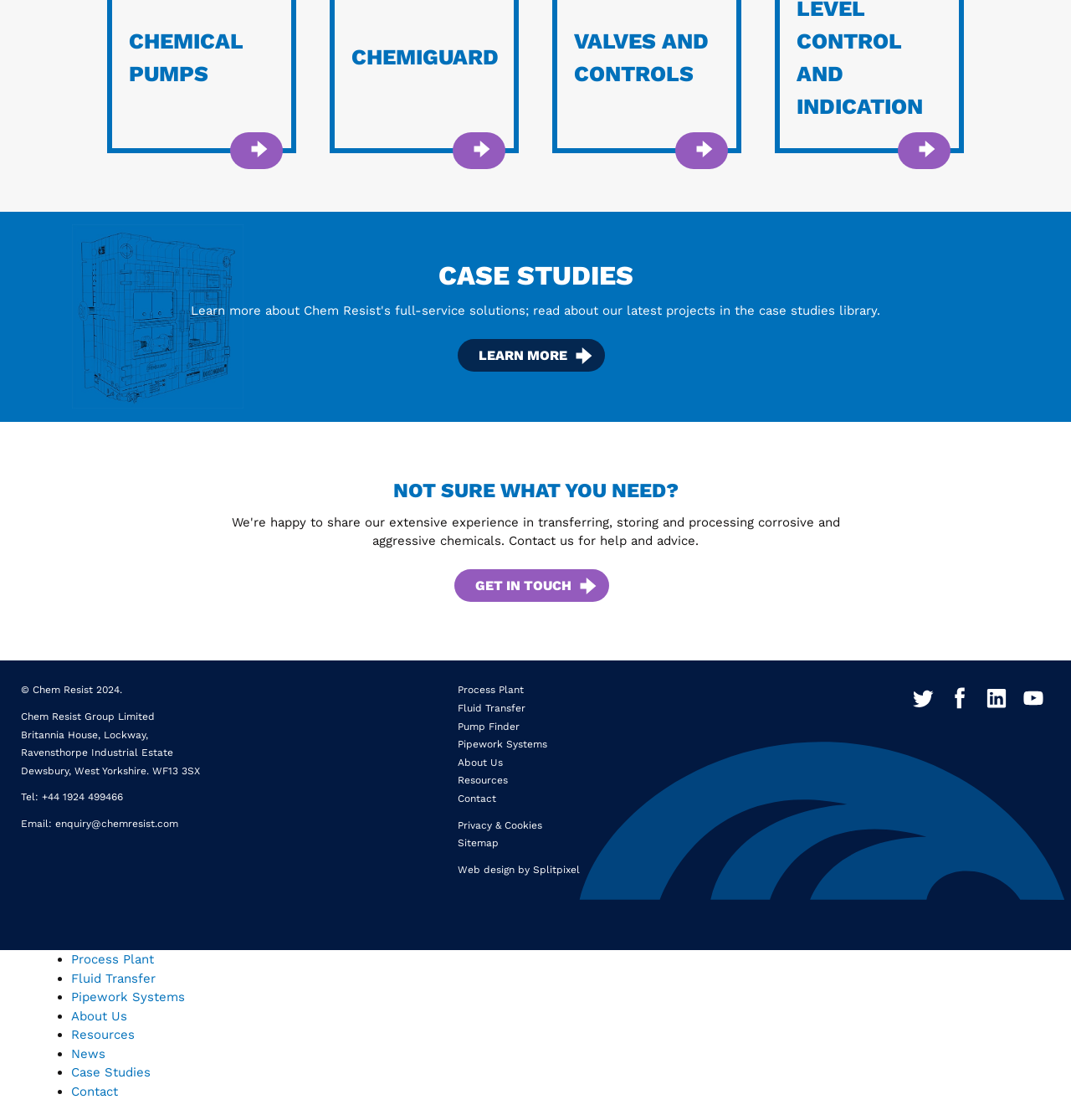Pinpoint the bounding box coordinates of the element you need to click to execute the following instruction: "Get in touch with the company". The bounding box should be represented by four float numbers between 0 and 1, in the format [left, top, right, bottom].

[0.424, 0.508, 0.568, 0.538]